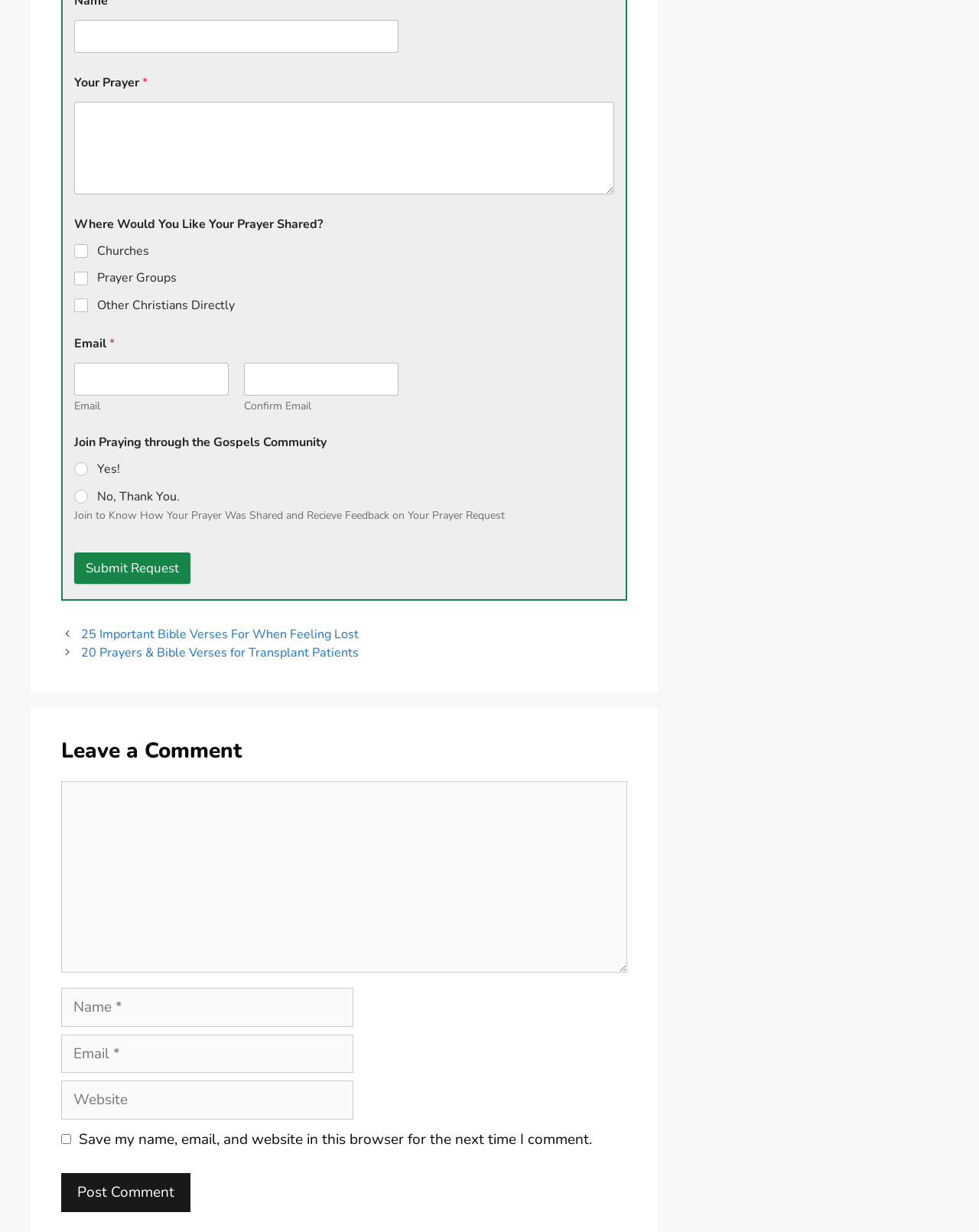What is the purpose of the 'Save my name, email, and website in this browser for the next time I comment.' checkbox?
Answer briefly with a single word or phrase based on the image.

To save comment information